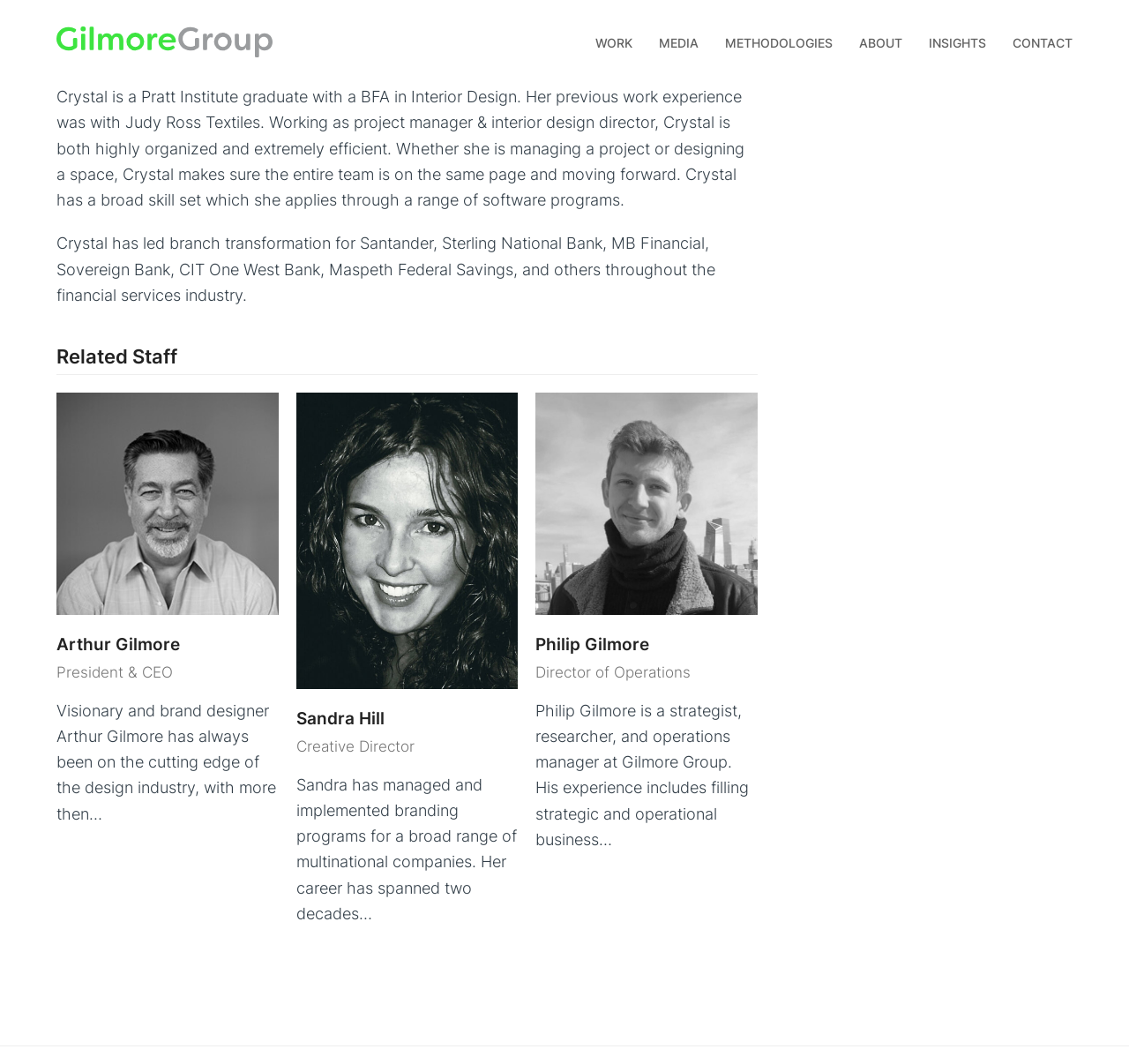Generate a comprehensive description of the contents of the webpage.

This webpage is about Crystal Cozzens, a Pratt Institute graduate with a BFA in Interior Design. At the top left corner, there is a logo of Gilmore Group, which is a link. Below the logo, there is a navigation menu with six links: WORK, MEDIA, METHODOLOGIES, ABOUT, INSIGHTS, and CONTACT.

The main content of the webpage is divided into two sections. The first section is a brief introduction to Crystal Cozzens, describing her work experience and skills as a project manager and interior design director. This section is located at the top center of the page.

The second section is titled "Related Staff" and lists three staff members: Arthur Gilmore, Sandra Hill, and Philip Gilmore. Each staff member has a brief description and a link to their profile. The staff members are listed in three columns, with Arthur Gilmore on the left, Sandra Hill in the middle, and Philip Gilmore on the right. The descriptions of the staff members are quite detailed, providing information about their roles and experiences.

At the bottom right corner of the page, there is a complementary section, but it does not contain any significant content.